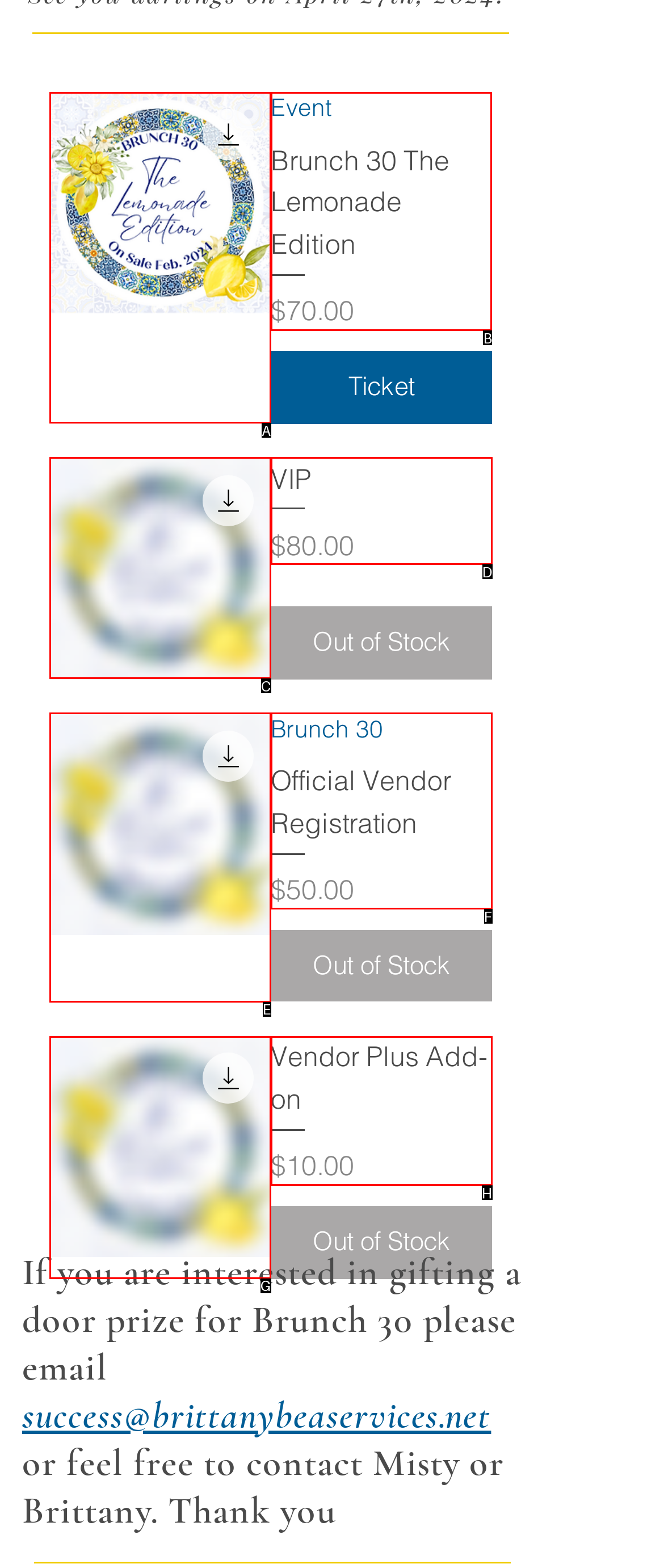Choose the HTML element to click for this instruction: View Brunch 30 The Lemonade Edition details Answer with the letter of the correct choice from the given options.

B